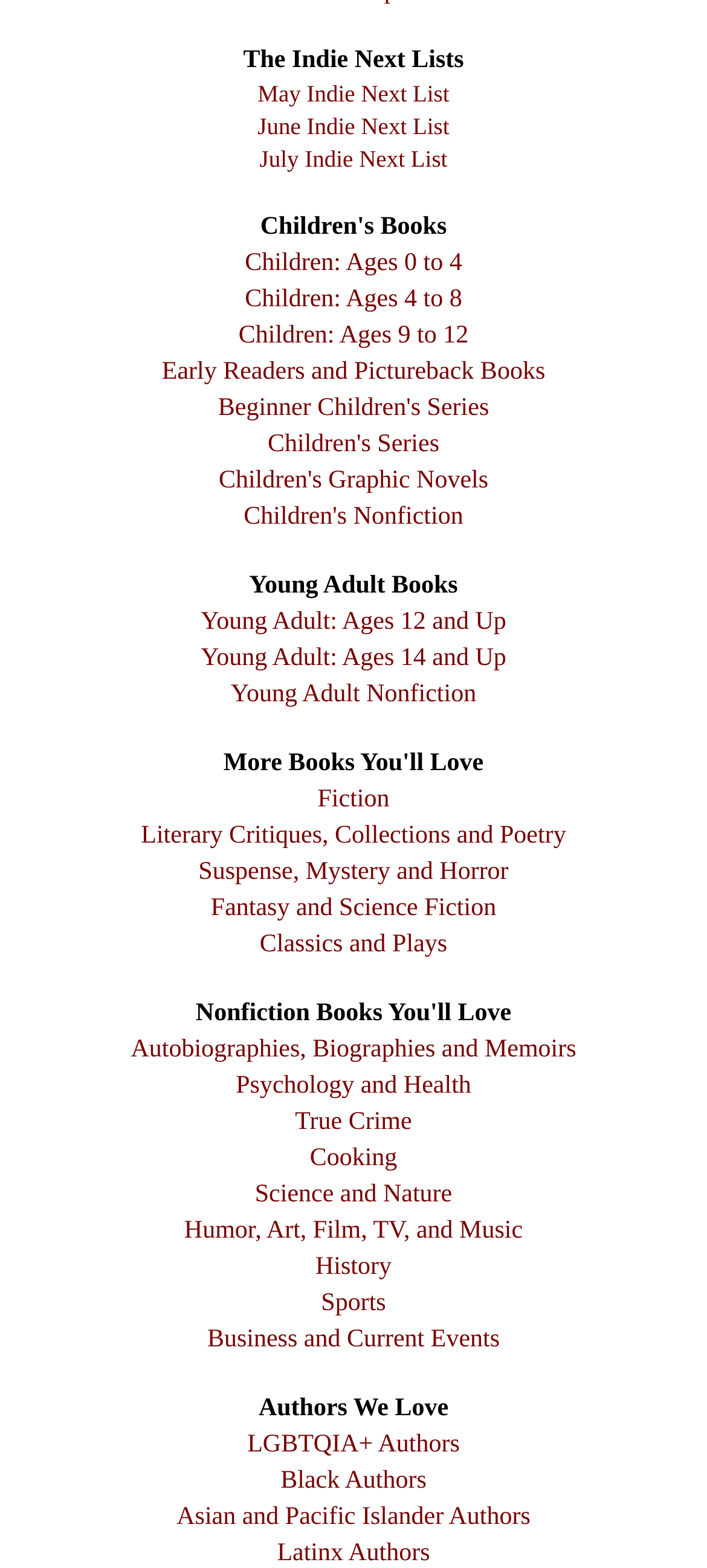Show the bounding box coordinates for the HTML element described as: "History".

[0.446, 0.8, 0.554, 0.818]